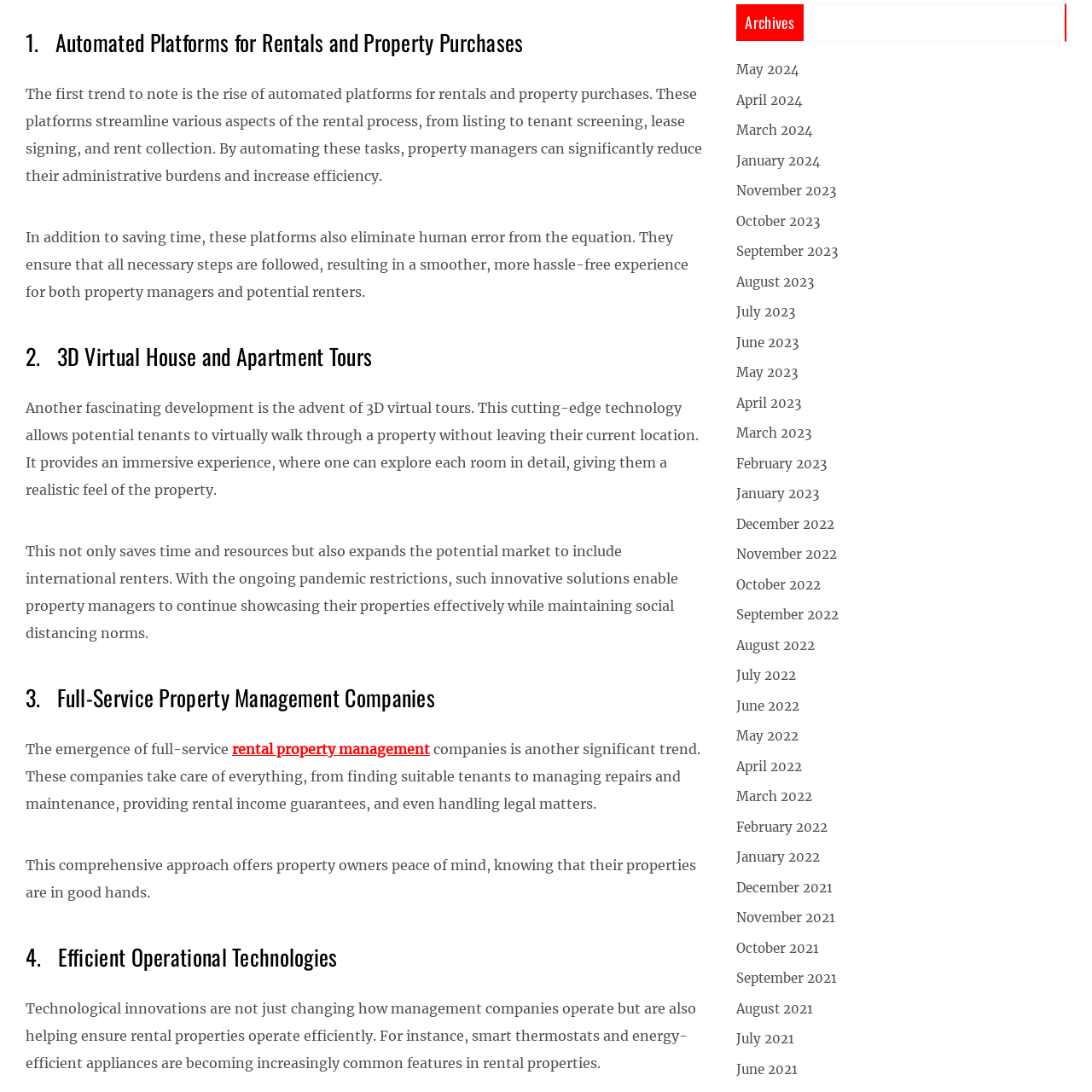Identify the coordinates of the bounding box for the element that must be clicked to accomplish the instruction: "Explore 'Archives'".

[0.674, 0.004, 0.736, 0.038]